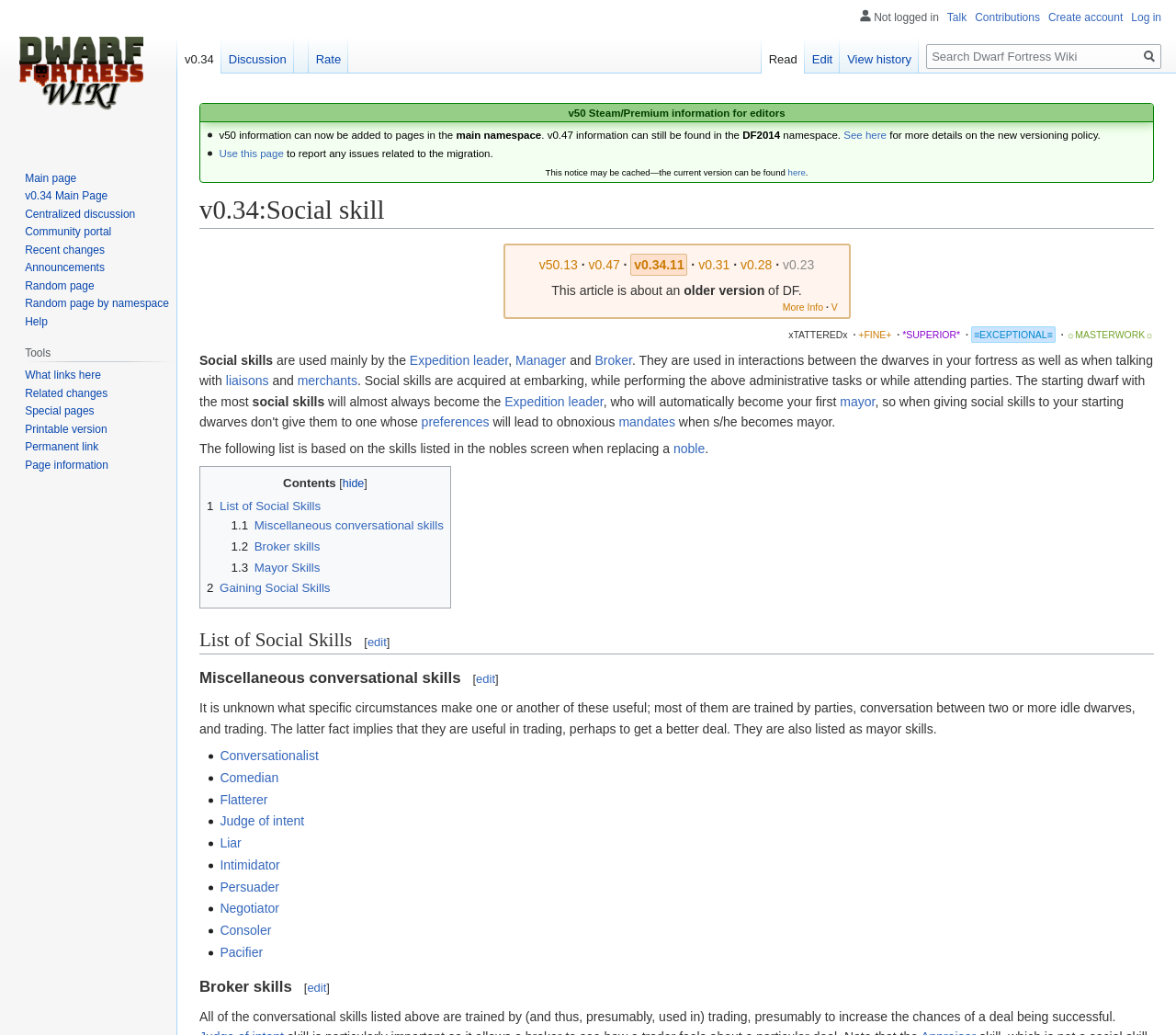Determine the bounding box coordinates of the clickable region to execute the instruction: "Learn about expedition leader". The coordinates should be four float numbers between 0 and 1, denoted as [left, top, right, bottom].

[0.348, 0.341, 0.432, 0.355]